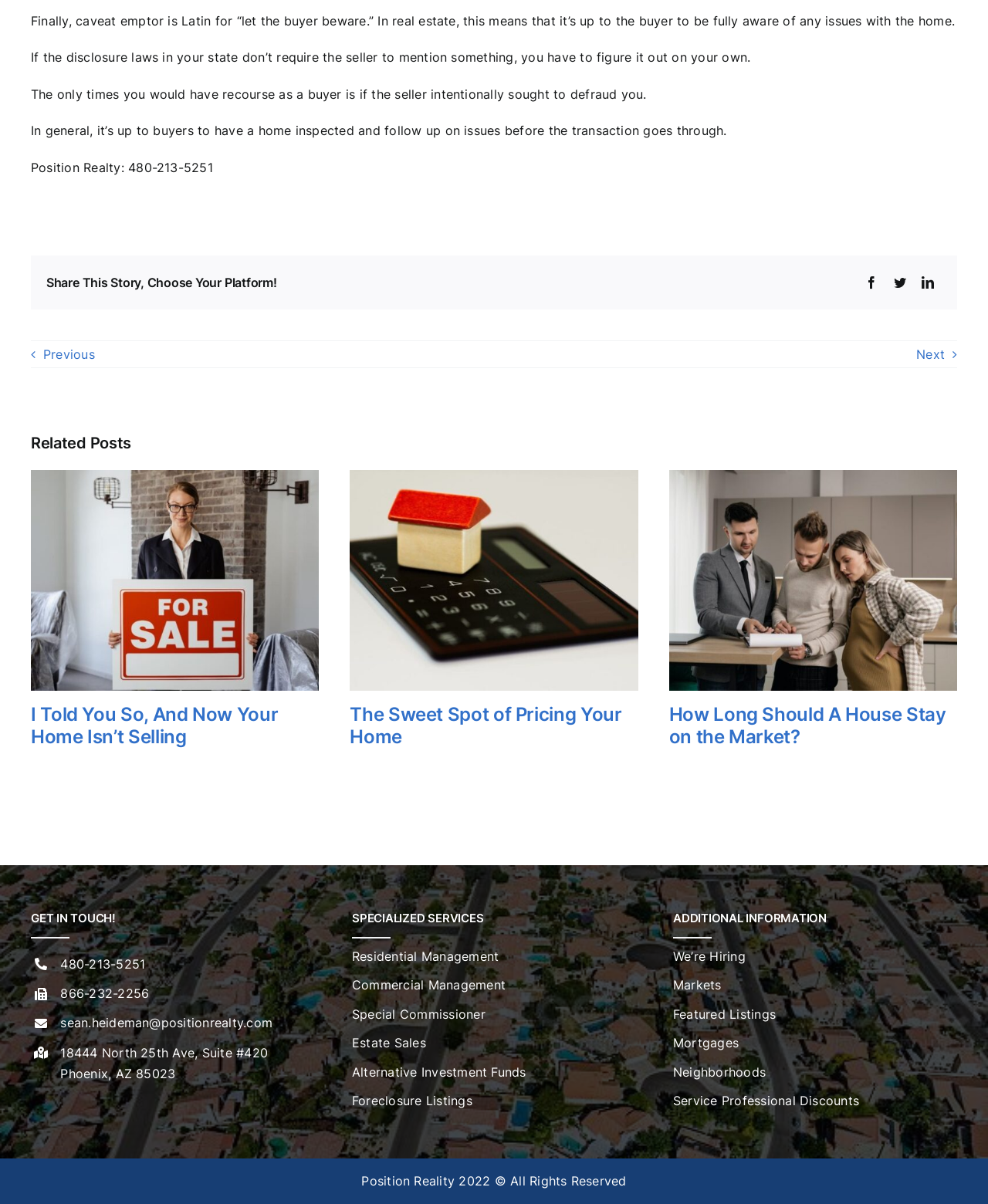What is the phone number to get in touch?
Using the image, provide a detailed and thorough answer to the question.

I found the phone number '480-213-5251' in the 'GET IN TOUCH!' section, which is located at the bottom of the webpage.